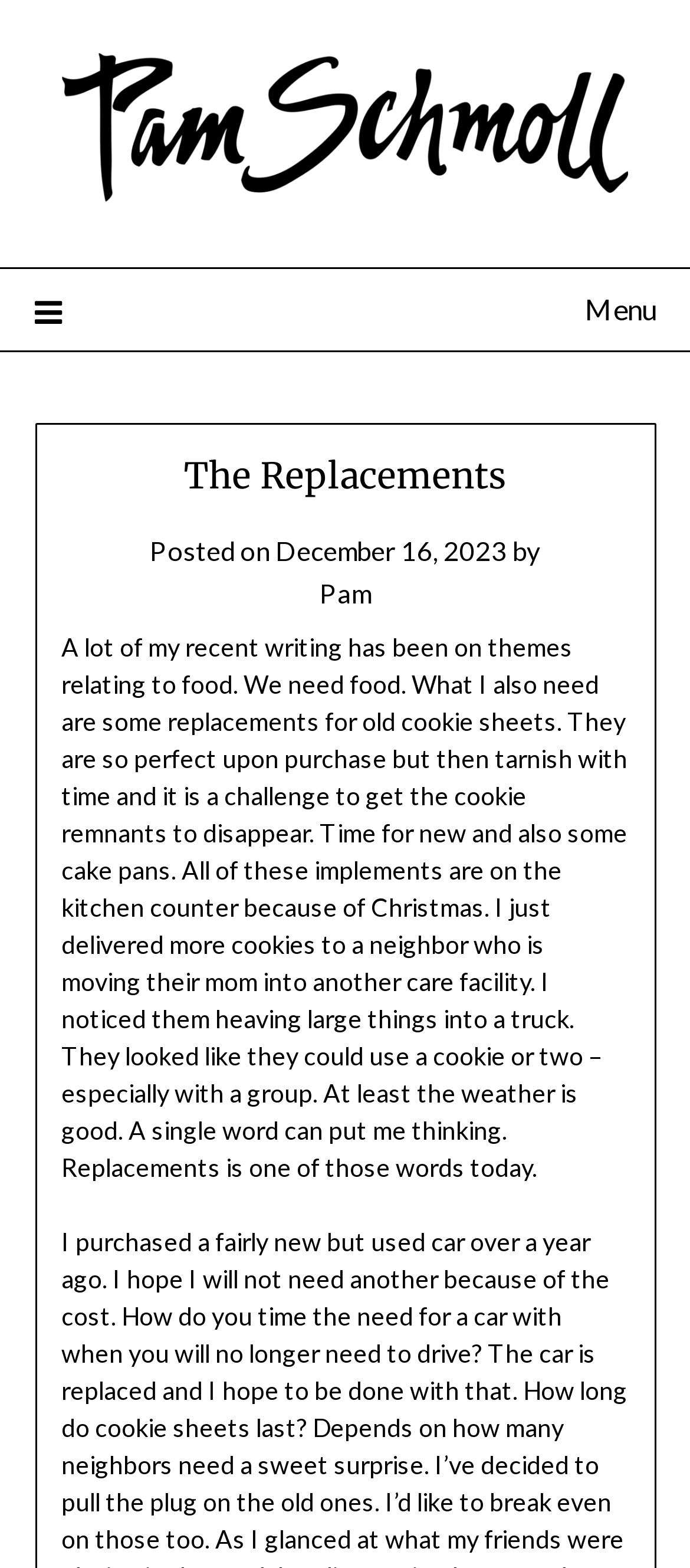What is the author writing about?
Please use the image to provide an in-depth answer to the question.

The author is writing about food and replacements, as mentioned in the text 'A lot of my recent writing has been on themes relating to food. ... I also need are some replacements for old cookie sheets.'